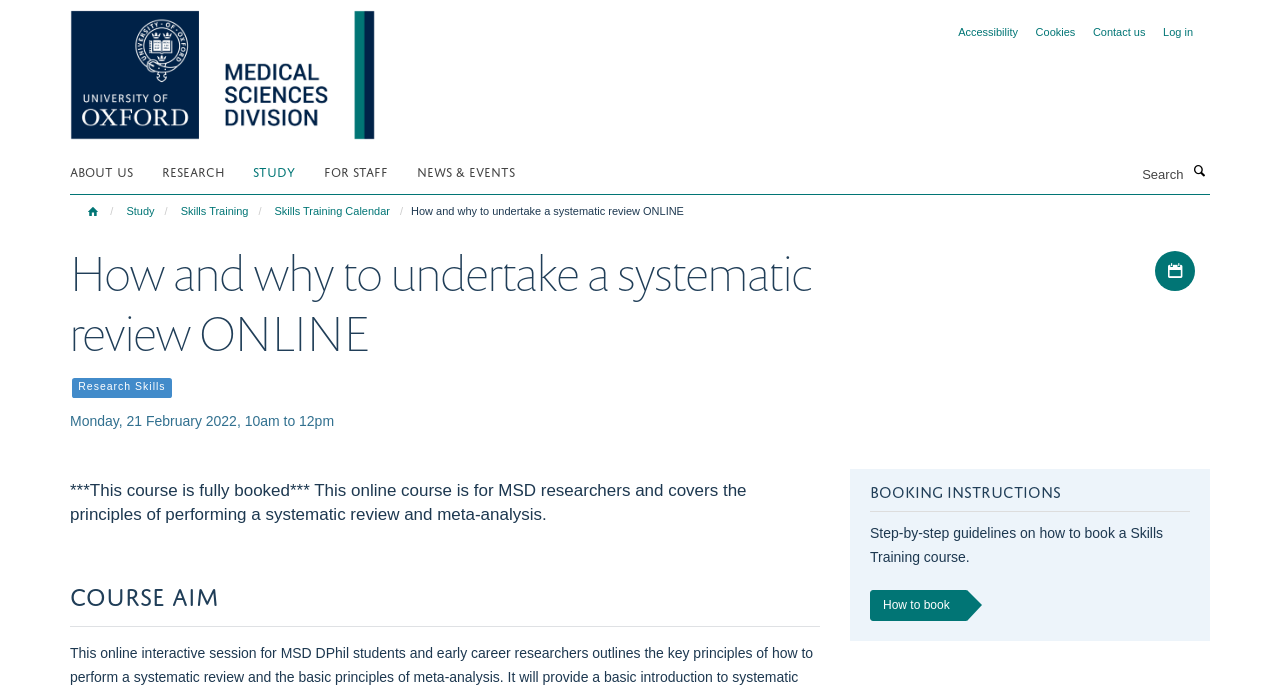Please provide the bounding box coordinates for the UI element as described: "parent_node: Search name="SearchableText" placeholder="Search"". The coordinates must be four floats between 0 and 1, represented as [left, top, right, bottom].

[0.816, 0.235, 0.929, 0.276]